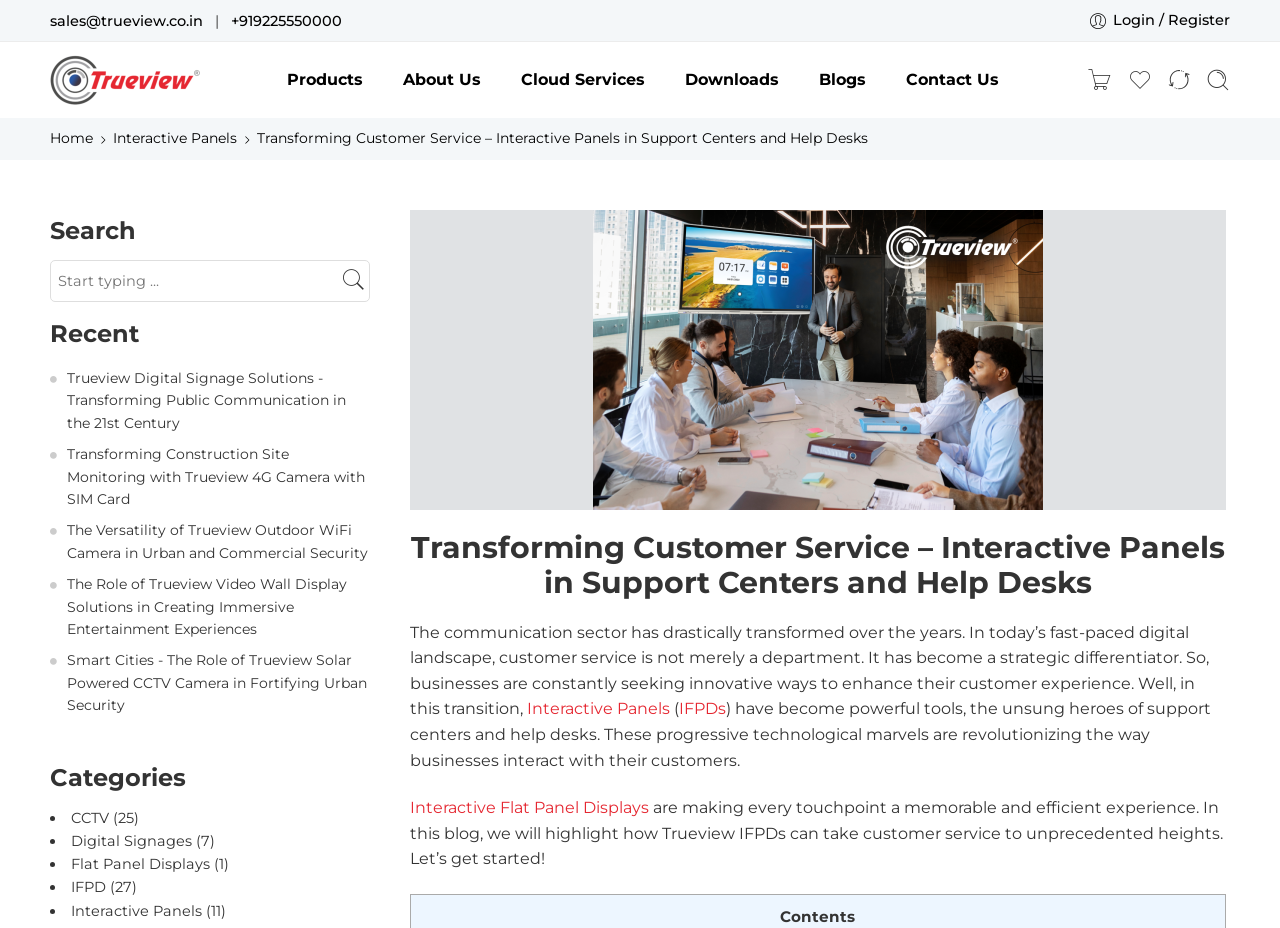What is the company name displayed on the webpage?
Please use the image to provide an in-depth answer to the question.

The company name 'Trueview' is displayed on the webpage, which can be found in the top-left corner of the webpage, inside the 'Trueview' link element.